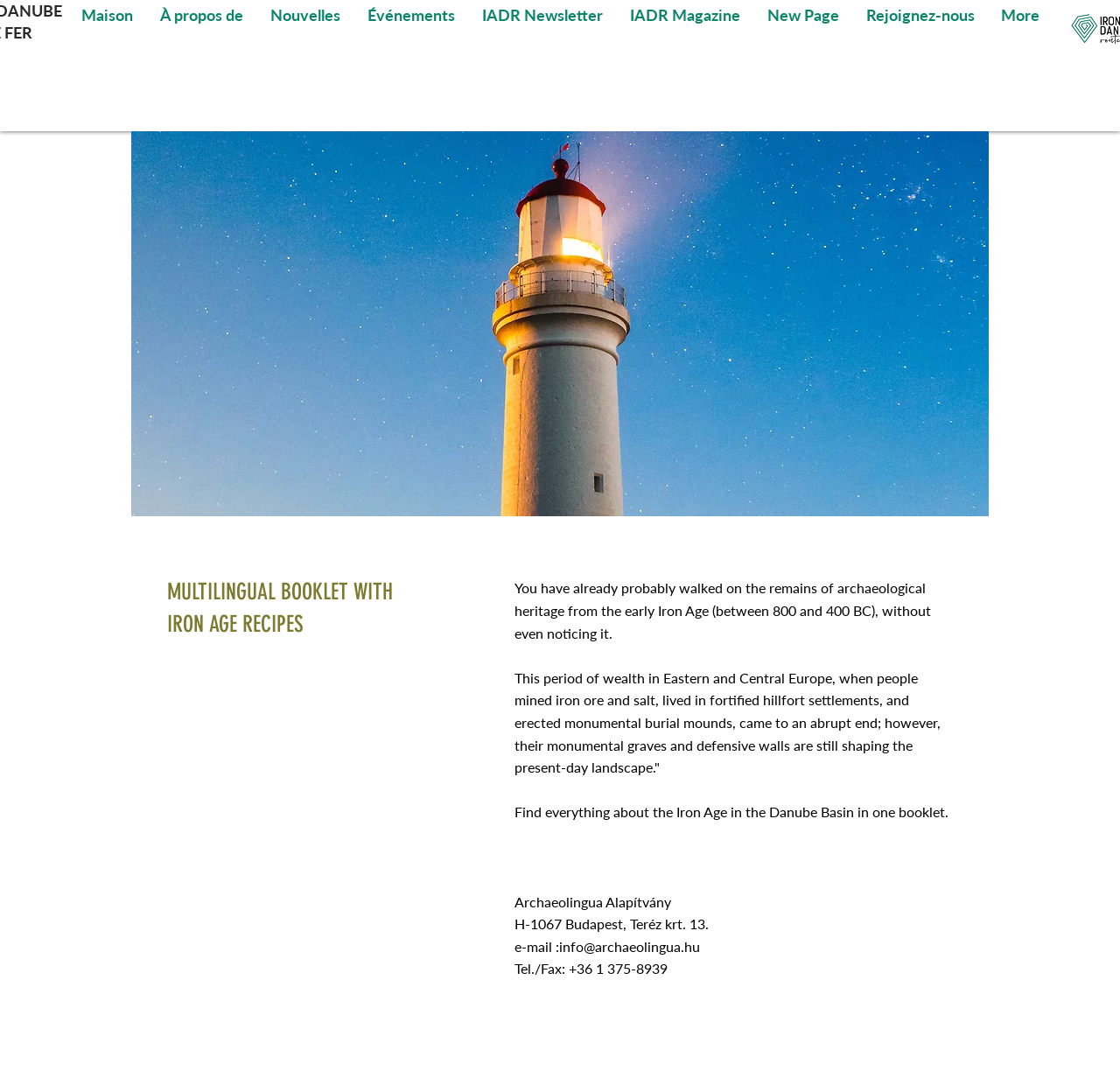What is the main title displayed on this webpage?

MULTILINGUAL BOOKLET WITH IRON AGE RECIPES